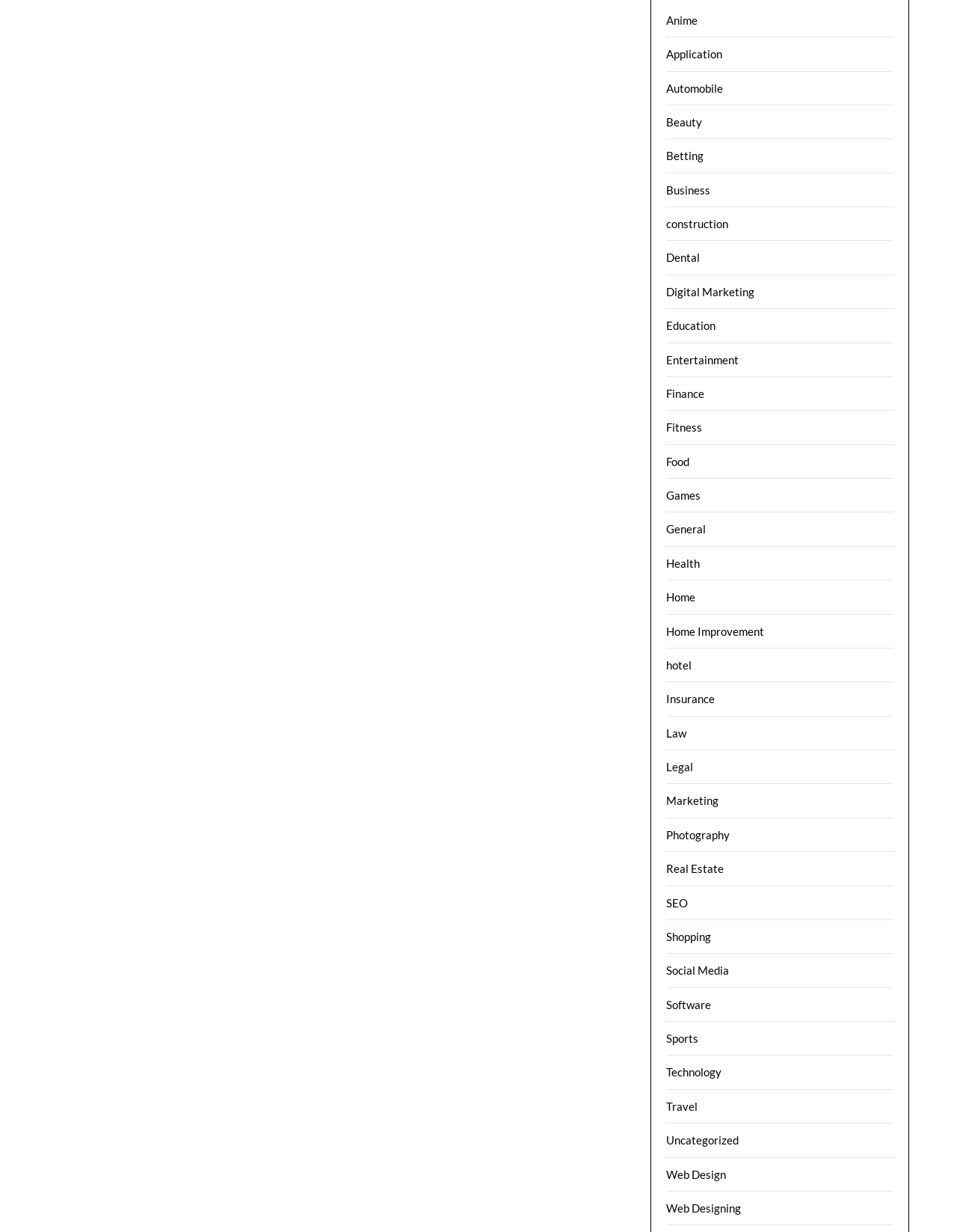Locate the bounding box coordinates of the area that needs to be clicked to fulfill the following instruction: "Learn about Digital Marketing". The coordinates should be in the format of four float numbers between 0 and 1, namely [left, top, right, bottom].

[0.696, 0.231, 0.789, 0.242]